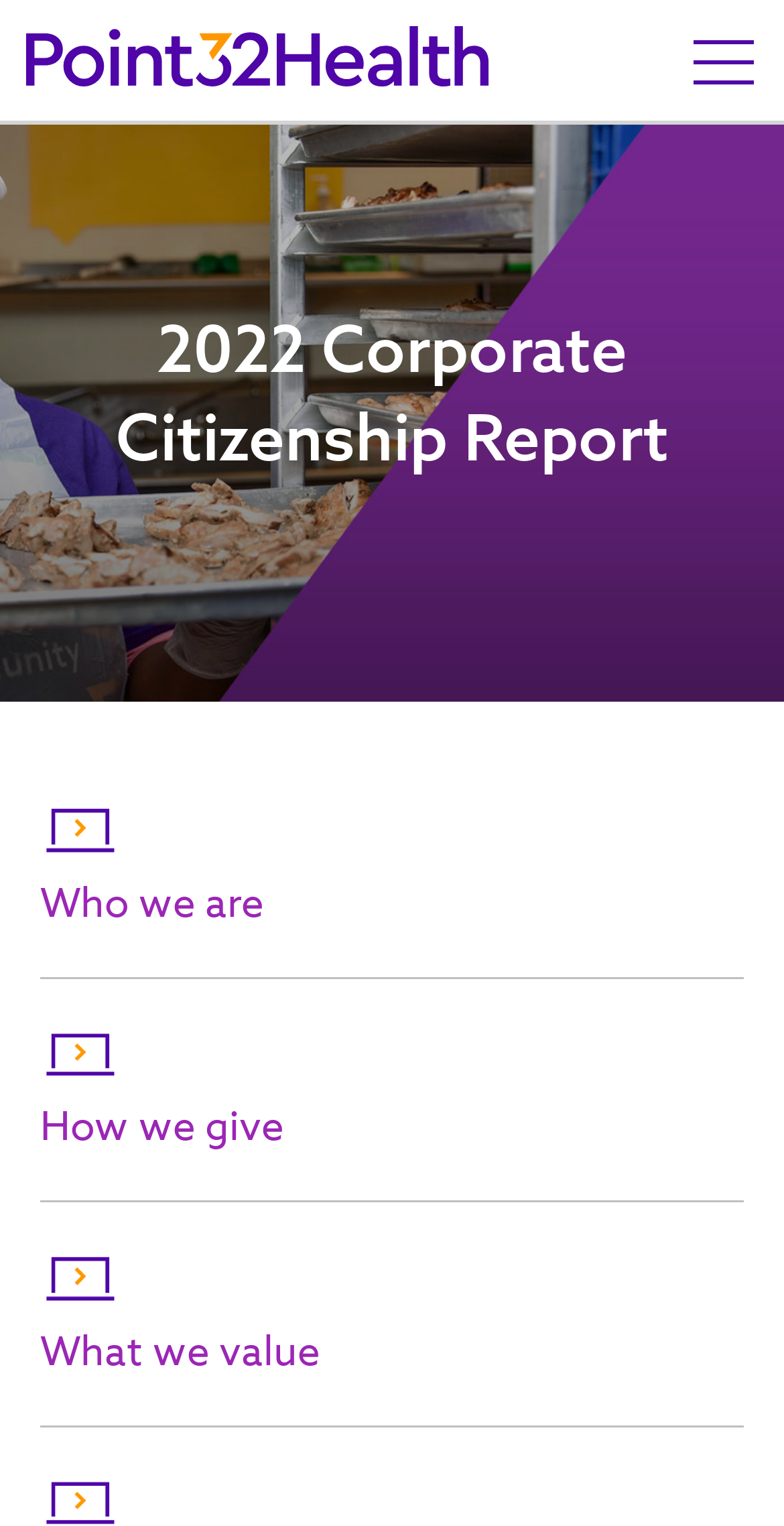Given the webpage screenshot, identify the bounding box of the UI element that matches this description: "Toggle Menu".

[0.846, 0.0, 1.0, 0.079]